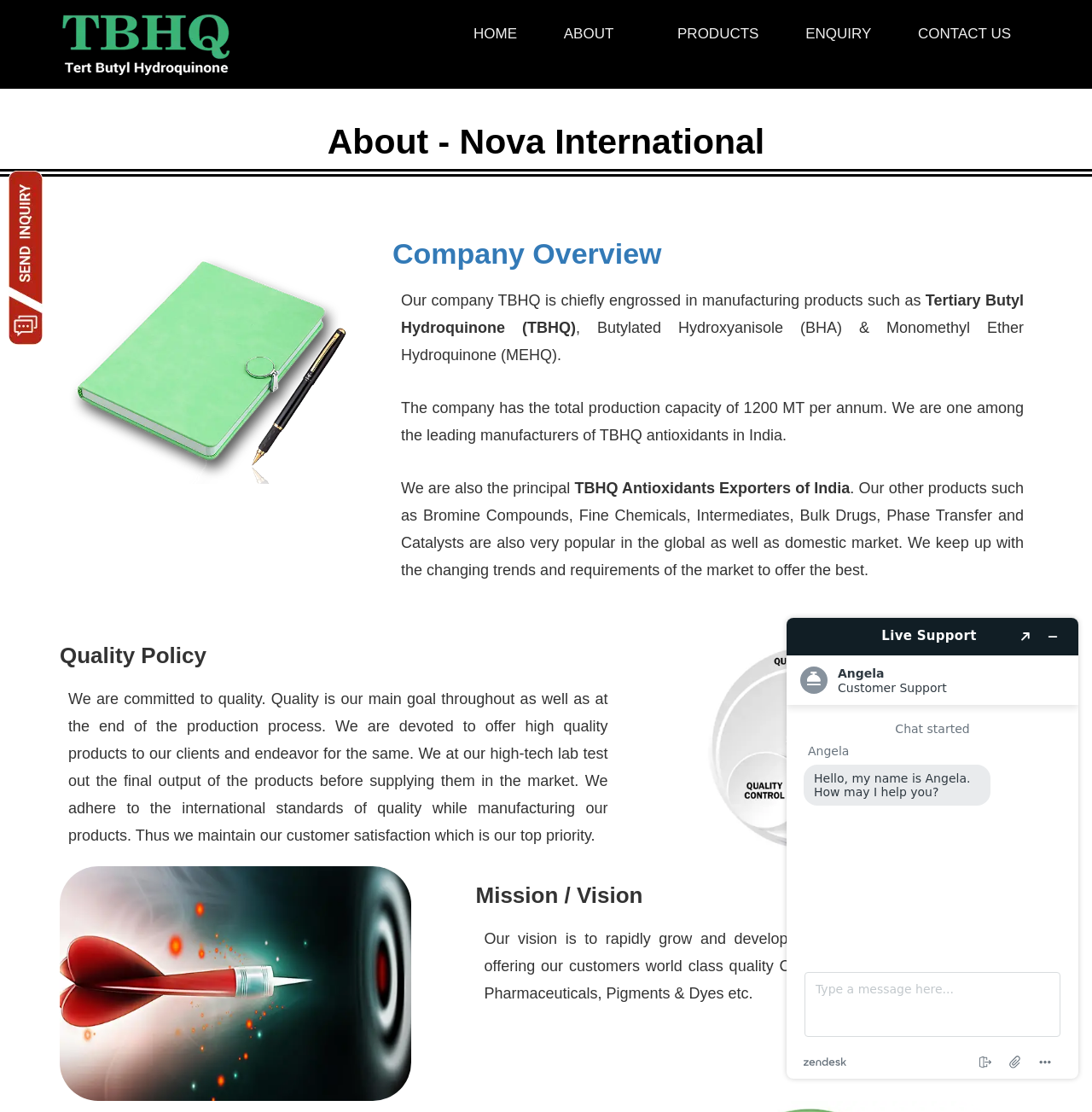Extract the bounding box coordinates for the UI element described by the text: "ABOUT". The coordinates should be in the form of [left, top, right, bottom] with values between 0 and 1.

[0.497, 0.015, 0.581, 0.046]